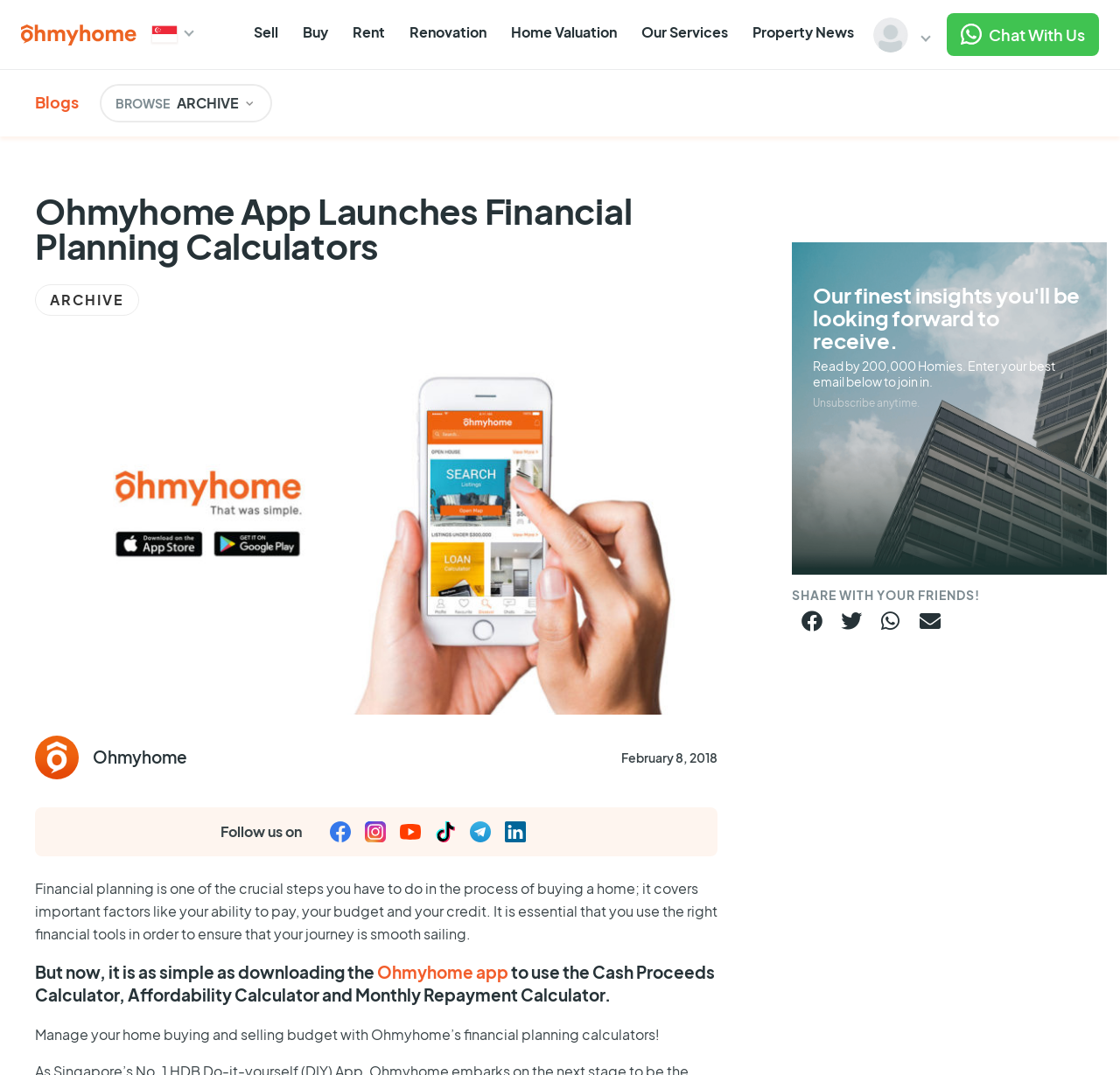Please answer the following question as detailed as possible based on the image: 
What is the main purpose of the Ohmyhome app?

Based on the webpage content, the Ohmyhome app is designed to help users with financial planning, specifically for buying and selling homes. The app provides calculators for cash proceeds, affordability, and monthly repayment, making it a useful tool for managing home buying and selling budgets.